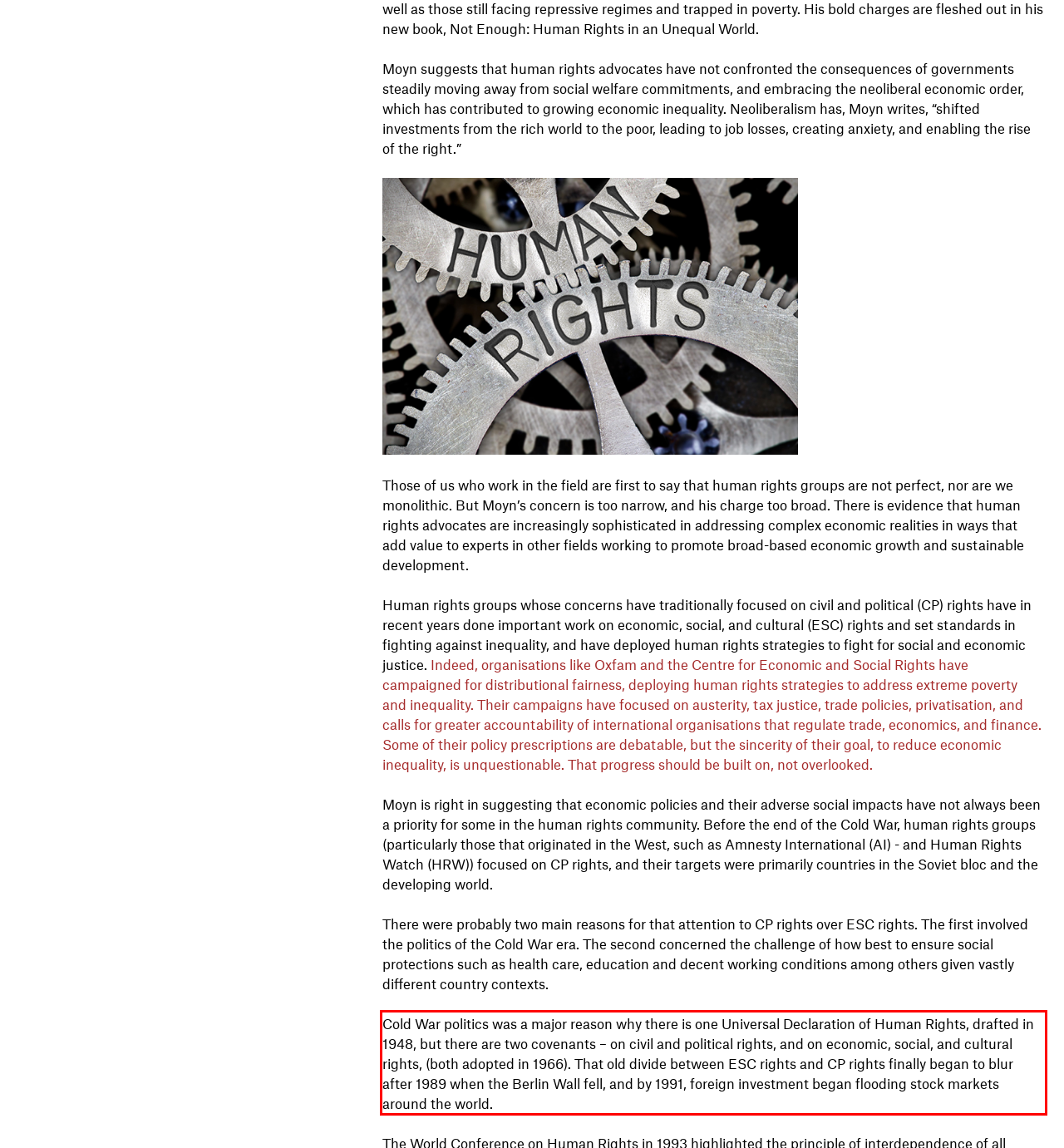Please identify and extract the text from the UI element that is surrounded by a red bounding box in the provided webpage screenshot.

Cold War politics was a major reason why there is one Universal Declaration of Human Rights, drafted in 1948, but there are two covenants – on civil and political rights, and on economic, social, and cultural rights, (both adopted in 1966). That old divide between ESC rights and CP rights finally began to blur after 1989 when the Berlin Wall fell, and by 1991, foreign investment began flooding stock markets around the world.